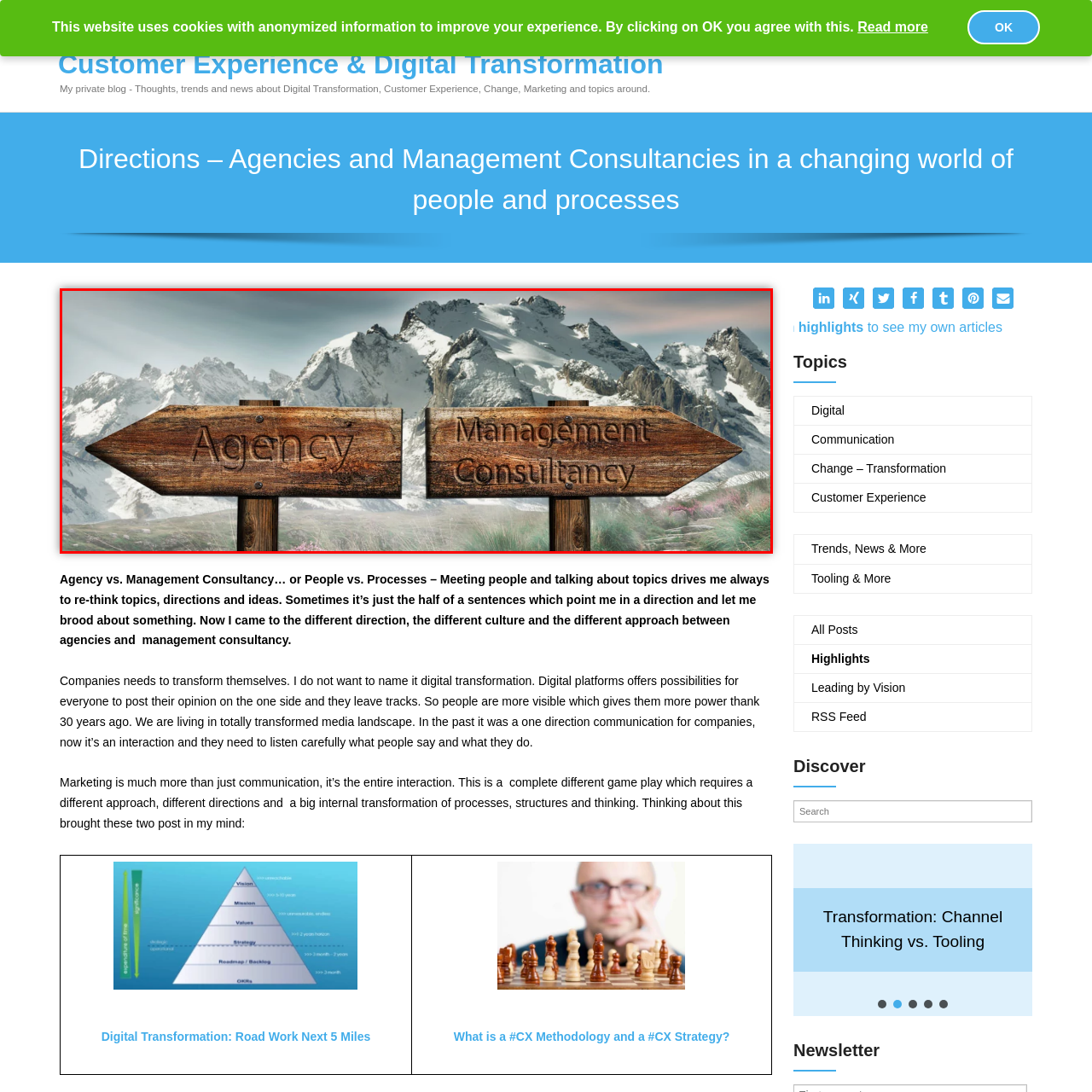Provide a thorough description of the scene depicted within the red bounding box.

The image features two rustic wooden signposts, each pointing in opposite directions. One sign is labeled "Agency," while the other is marked "Management Consultancy." This visual metaphor illustrates the distinct paths one might take in the professional landscape, highlighting the differing roles and approaches of agencies and management consultancies. In the background, majestic snow-capped mountains loom against a serene sky, symbolizing the challenges and opportunities that lie ahead in the fields of digital transformation and customer experience. The setting evokes a sense of exploration and decision-making at a crossroads, emphasizing the themes of change and direction in today's evolving business environment.